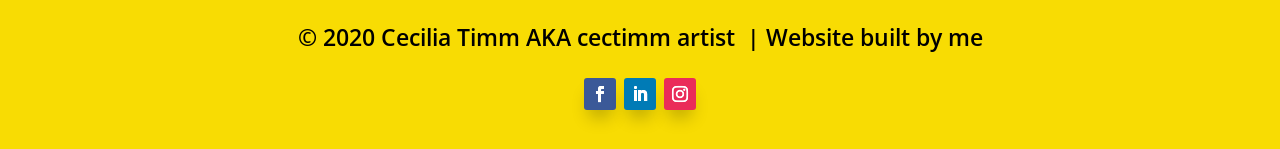Provide the bounding box coordinates for the UI element described in this sentence: "Follow". The coordinates should be four float values between 0 and 1, i.e., [left, top, right, bottom].

[0.519, 0.525, 0.544, 0.74]